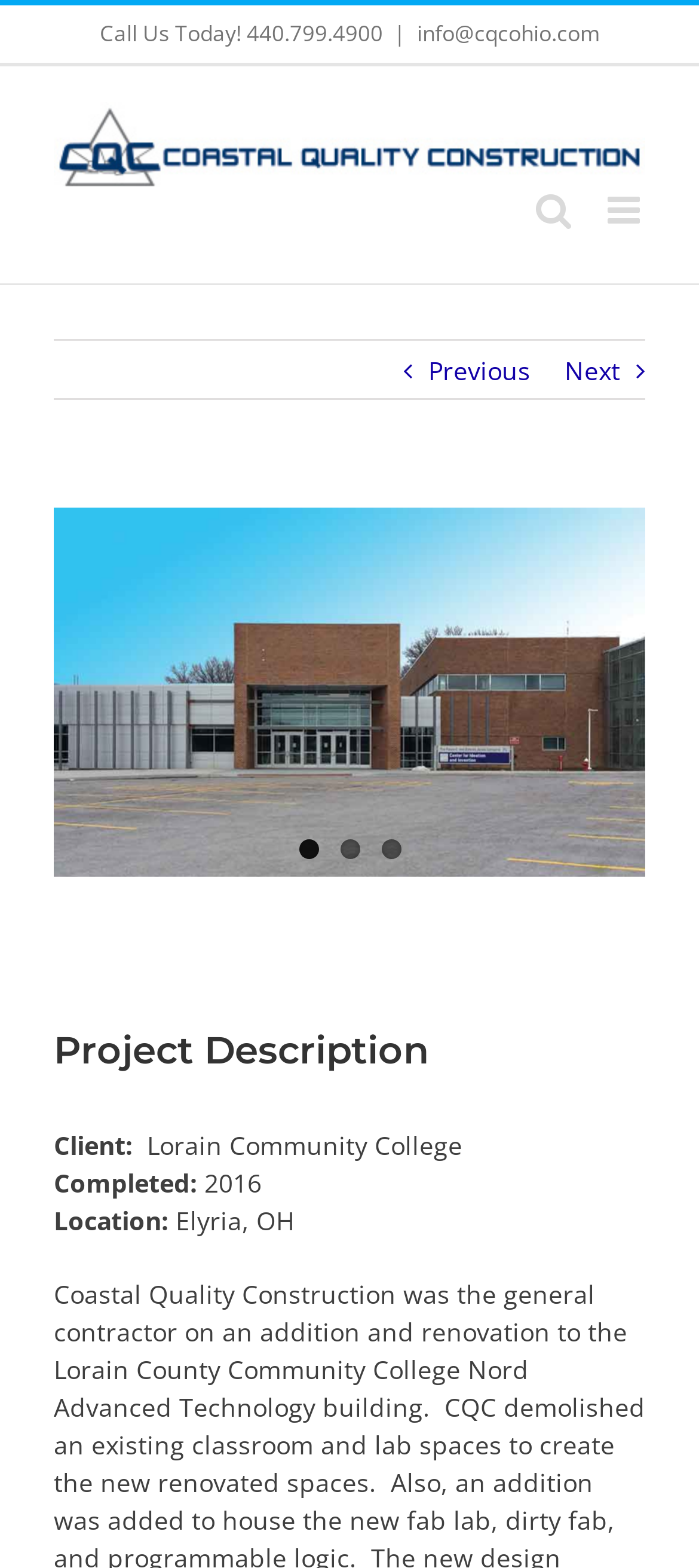Please provide a comprehensive response to the question based on the details in the image: What was demolished to create the new renovated spaces?

I found the answer by reading the project description, which says 'CQC demolished an existing classroom and lab spaces to create the new renovated spaces'.